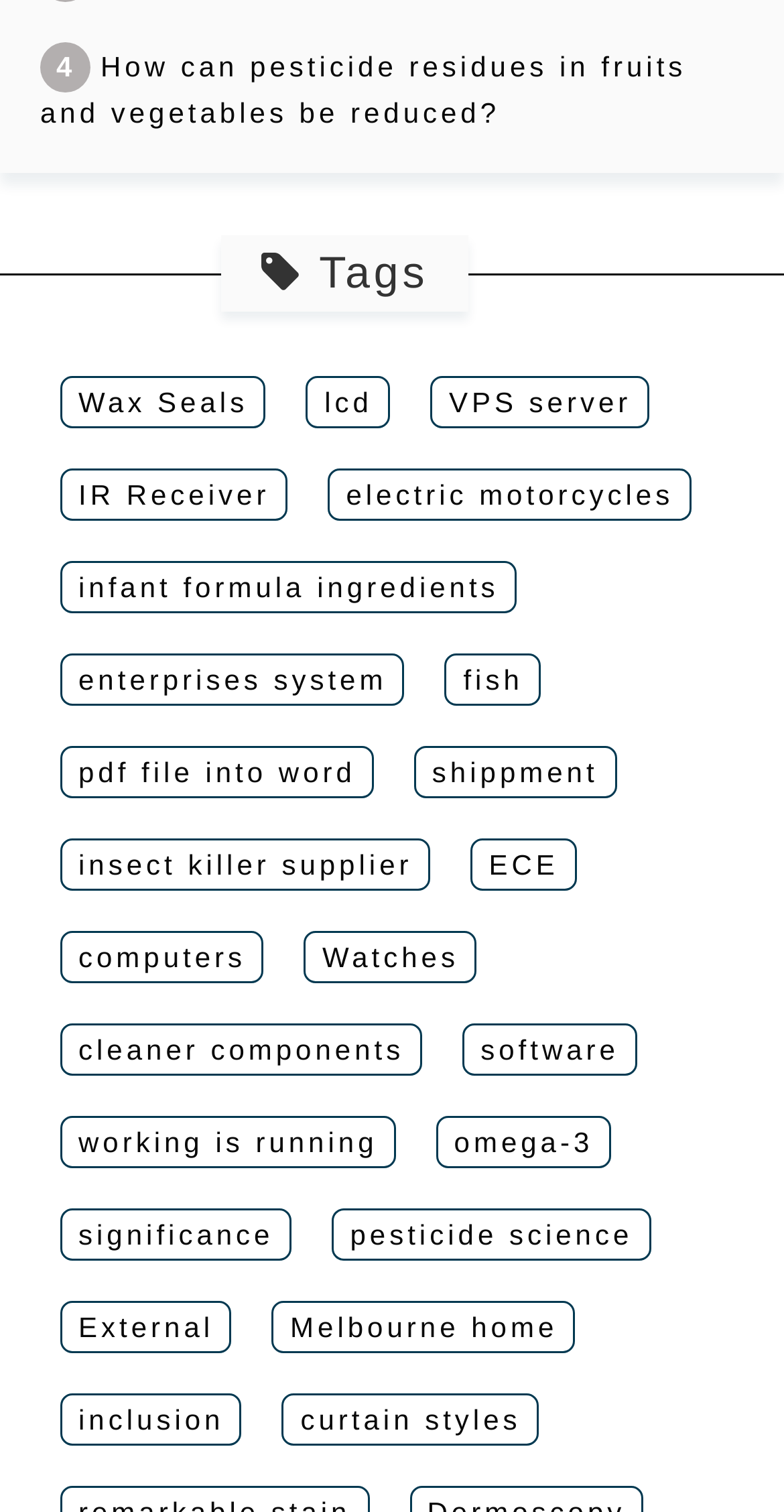Please provide a short answer using a single word or phrase for the question:
What is the position of the link 'fish' on the webpage?

Middle